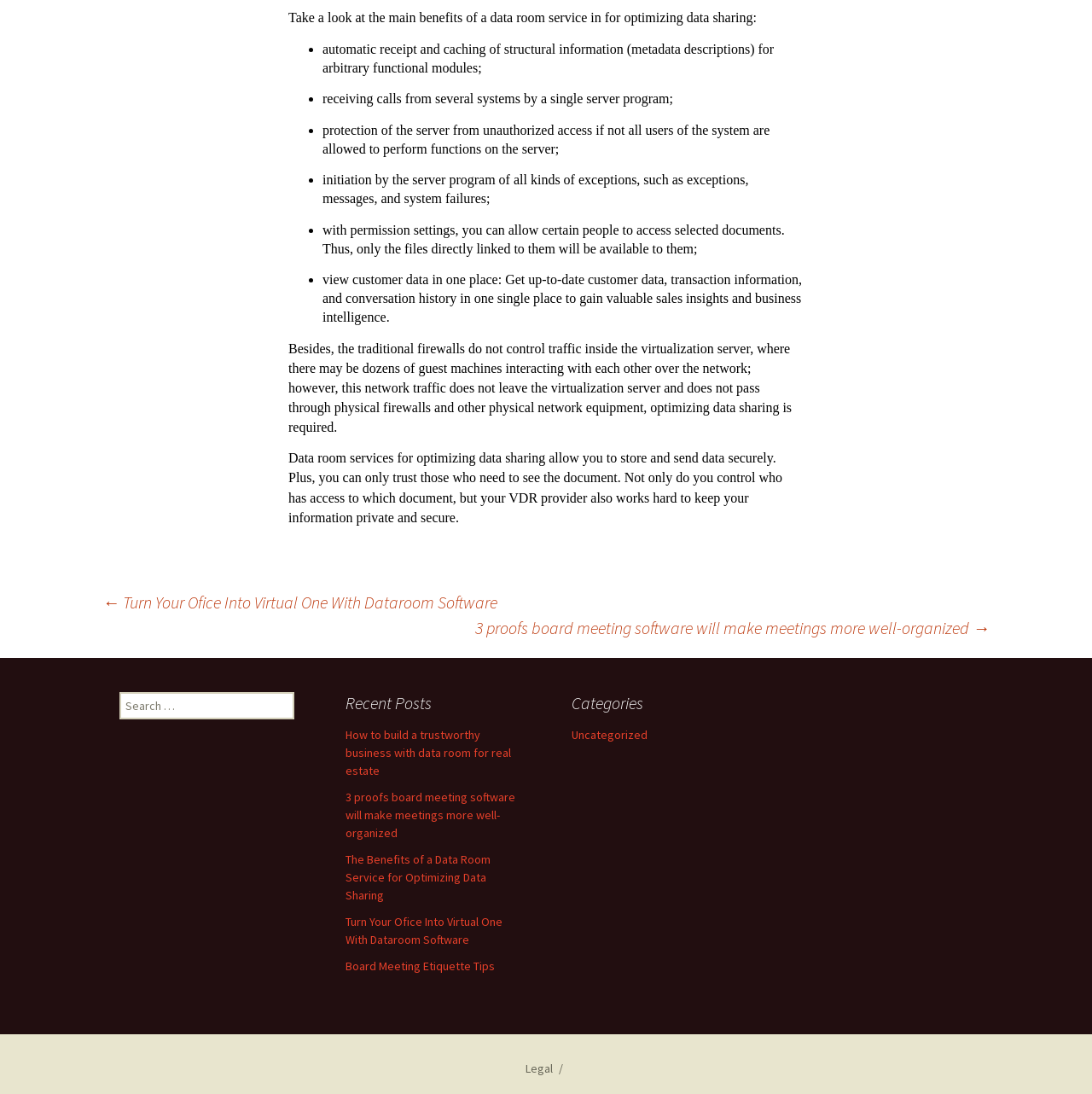Identify the bounding box coordinates of the clickable region to carry out the given instruction: "Search for something".

None